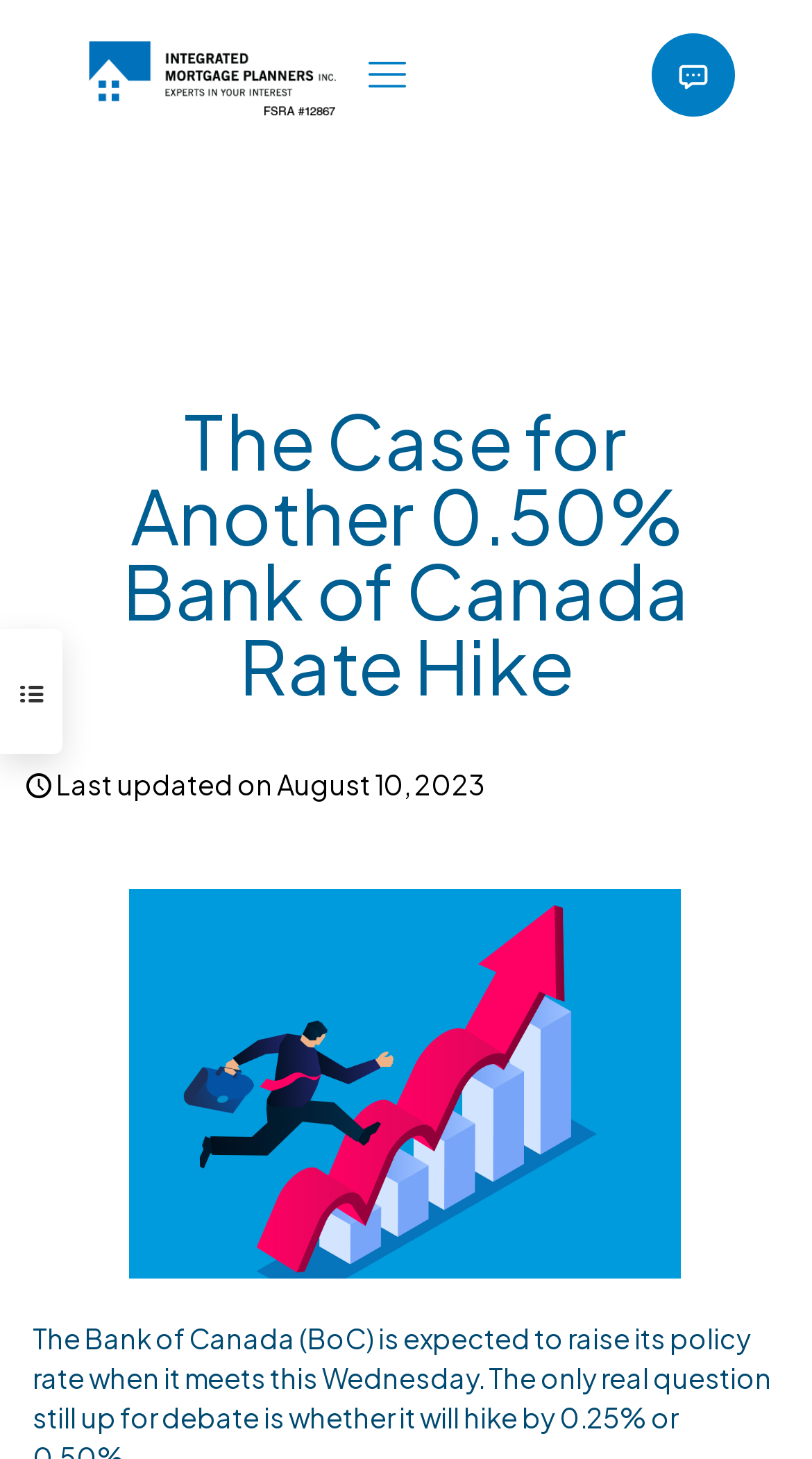Refer to the image and provide a thorough answer to this question:
What is the author's opinion on the rate hike?

The author's opinion on the rate hike can be inferred from the meta description, which suggests that the author thinks a 0.50% hike might make more sense, differing from the market's expectation of a 0.25% increase.